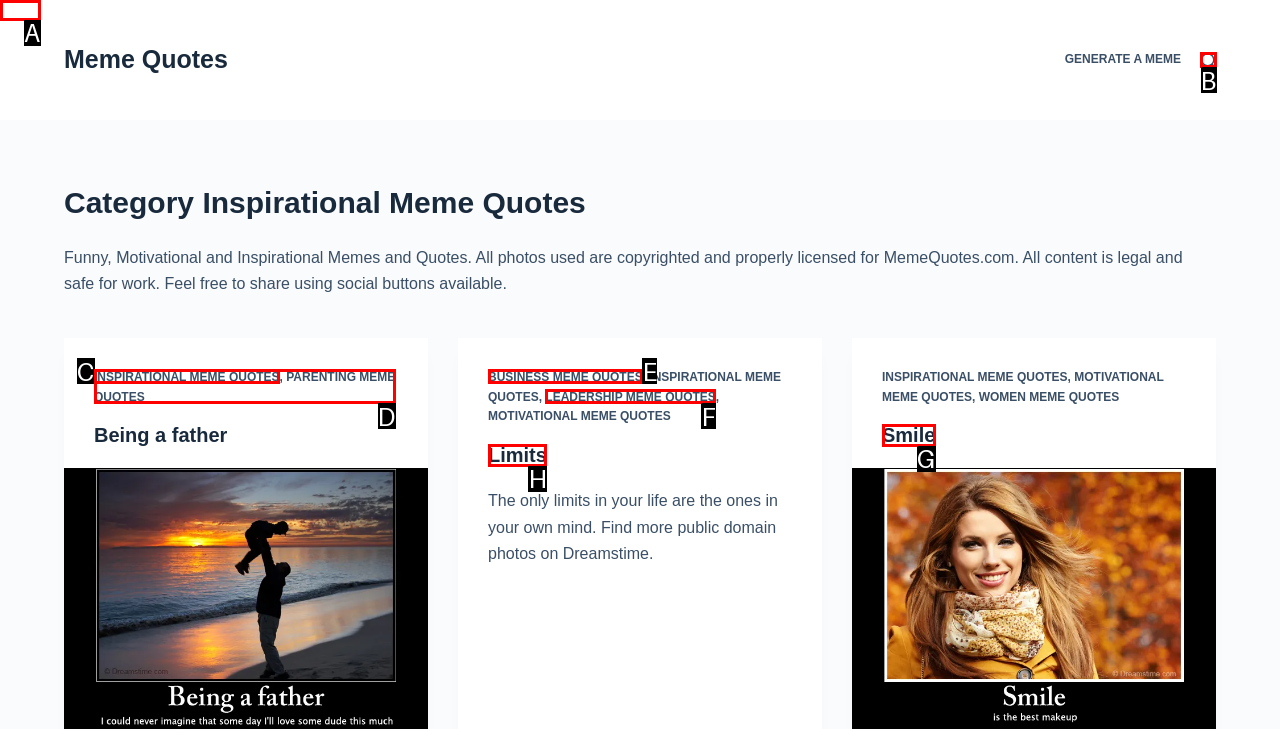Find the option you need to click to complete the following instruction: Click on 'DataLead - B2B prospecting made easy'
Answer with the corresponding letter from the choices given directly.

None